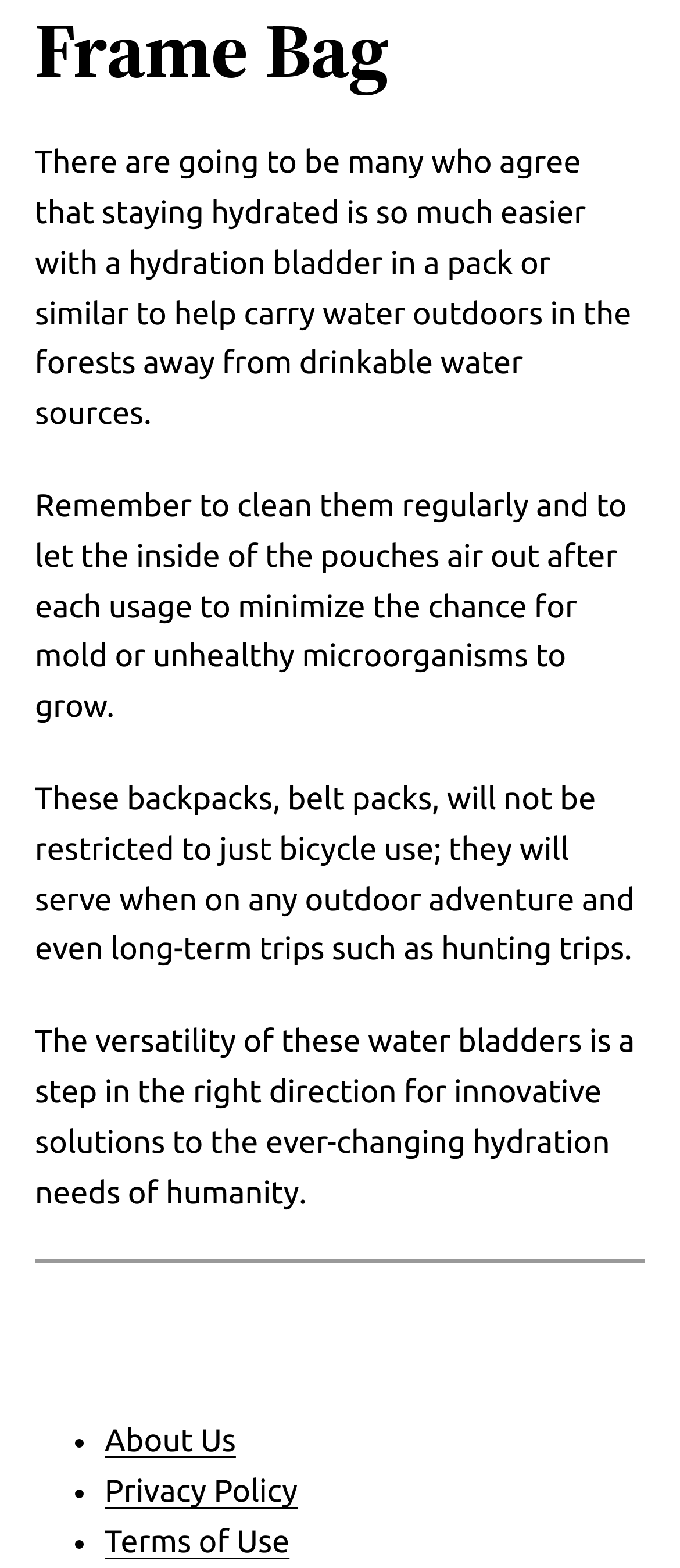Refer to the image and provide an in-depth answer to the question: 
How many links are present in the footer?

The footer section contains three links, namely 'About Us', 'Privacy Policy', and 'Terms of Use', which are indicated by the ListMarker elements and the corresponding link texts.